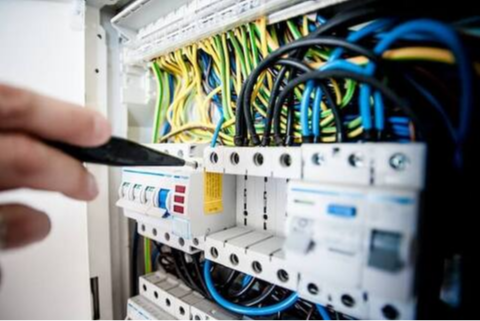Provide a one-word or brief phrase answer to the question:
What is the purpose of power factor correction?

optimize power usage